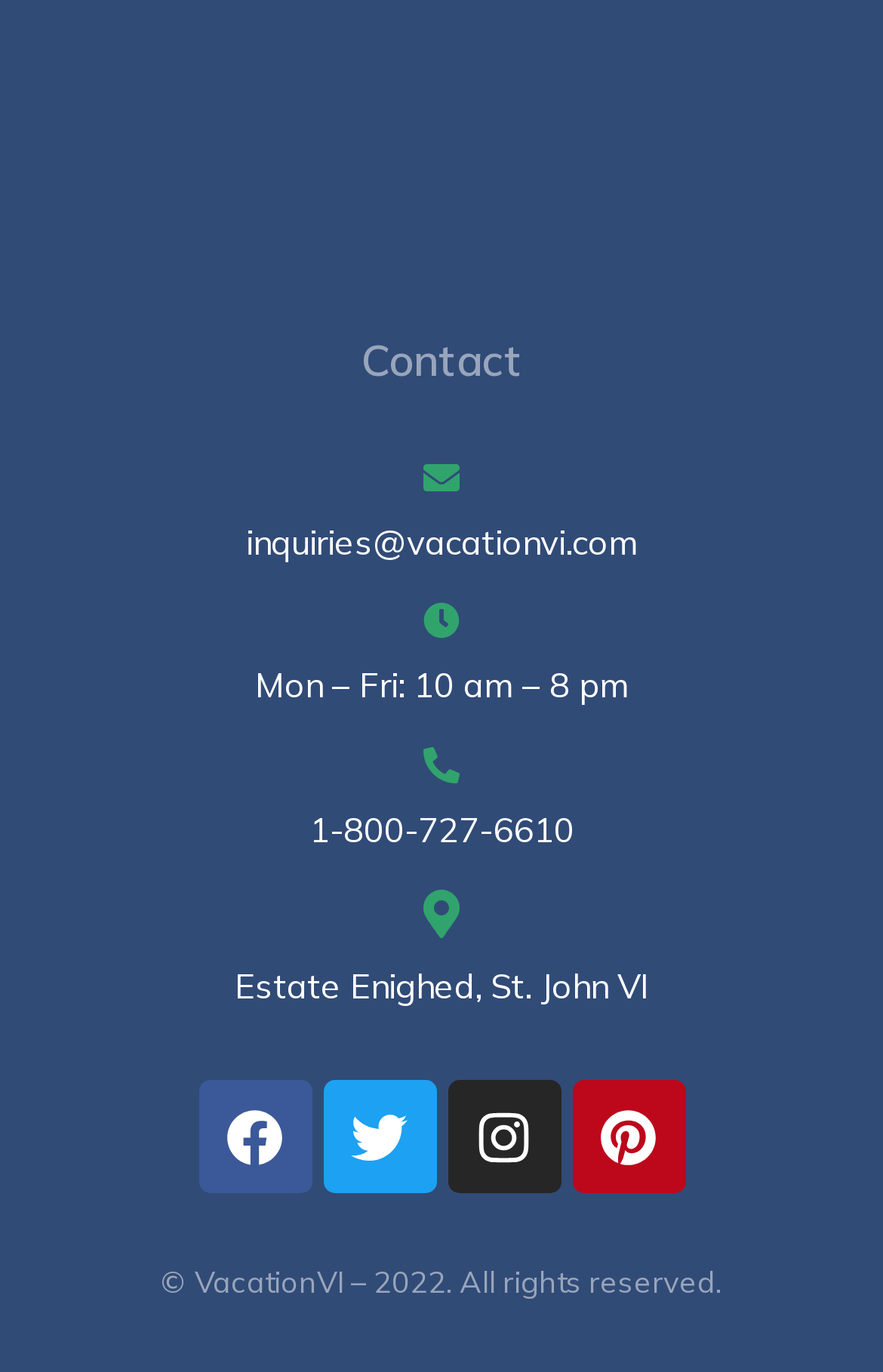Given the element description: "Estate Enighed, St. John VI", predict the bounding box coordinates of this UI element. The coordinates must be four float numbers between 0 and 1, given as [left, top, right, bottom].

[0.077, 0.649, 0.923, 0.738]